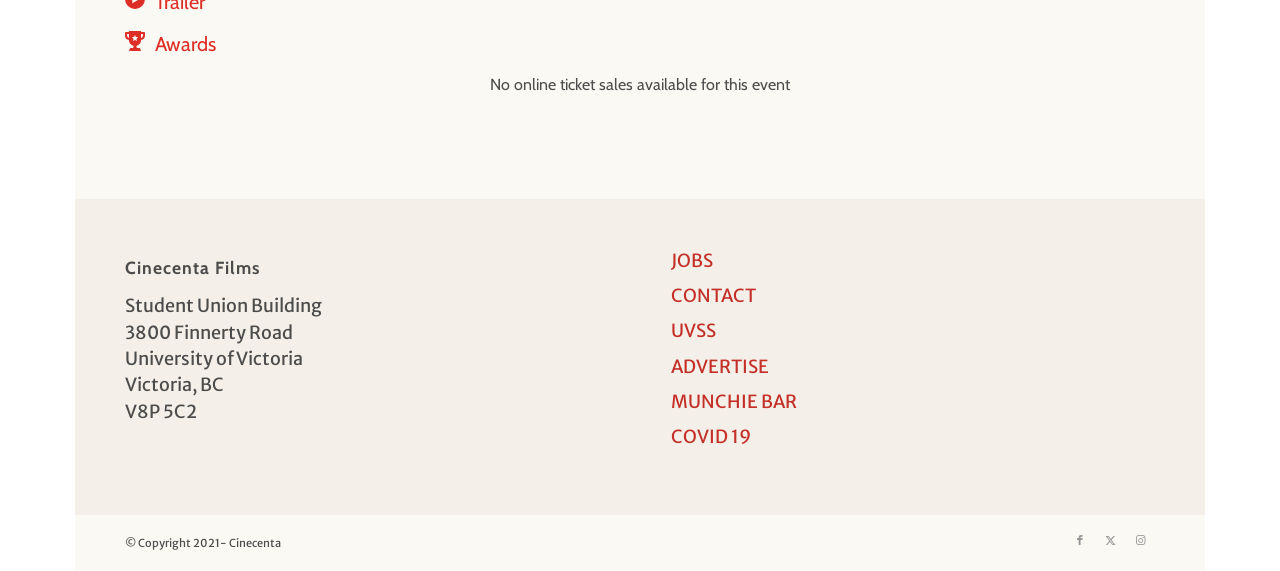Please give the bounding box coordinates of the area that should be clicked to fulfill the following instruction: "View COVID 19 information". The coordinates should be in the format of four float numbers from 0 to 1, i.e., [left, top, right, bottom].

[0.524, 0.736, 0.902, 0.798]